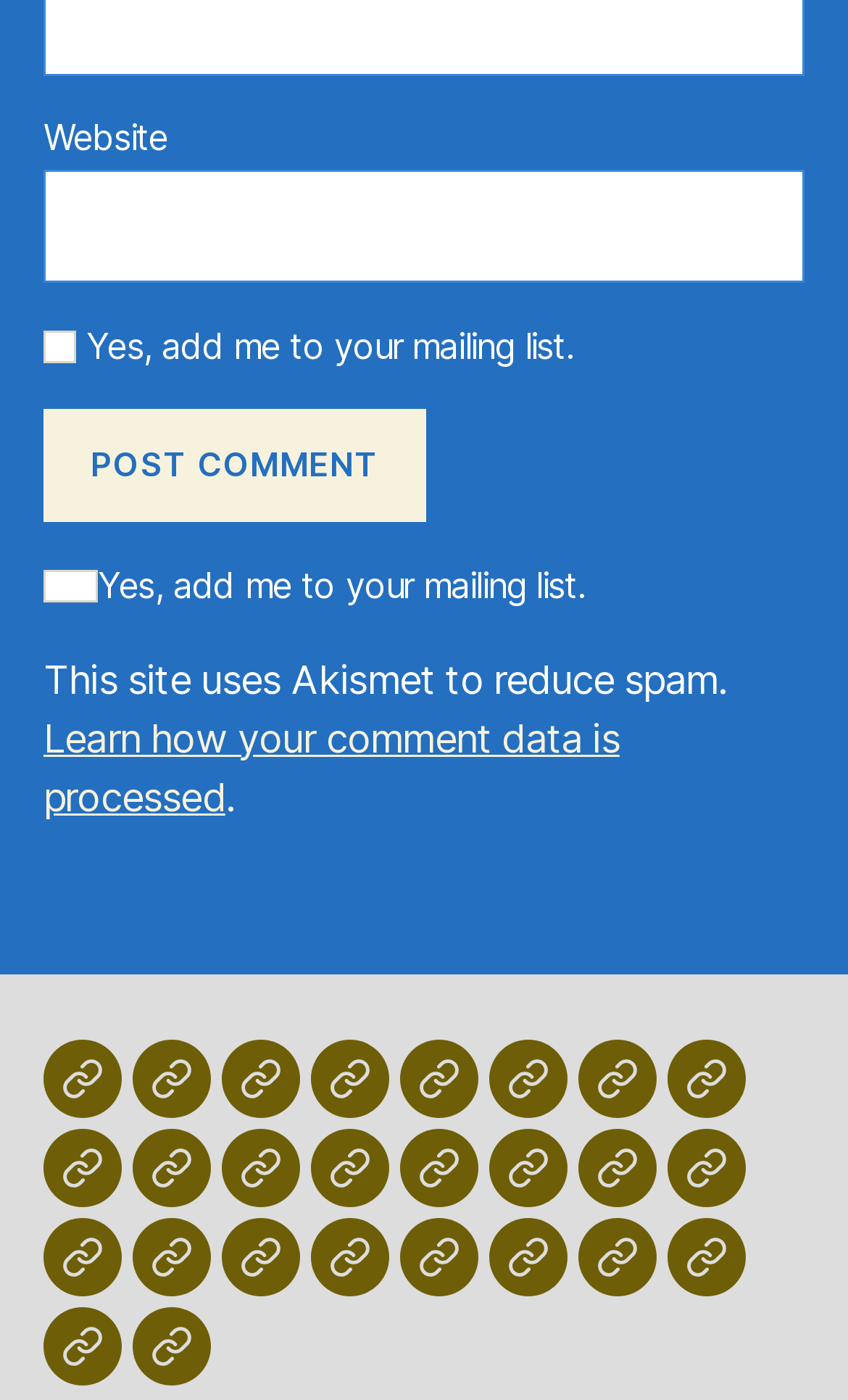Find and specify the bounding box coordinates that correspond to the clickable region for the instruction: "Enter website".

[0.051, 0.121, 0.949, 0.201]